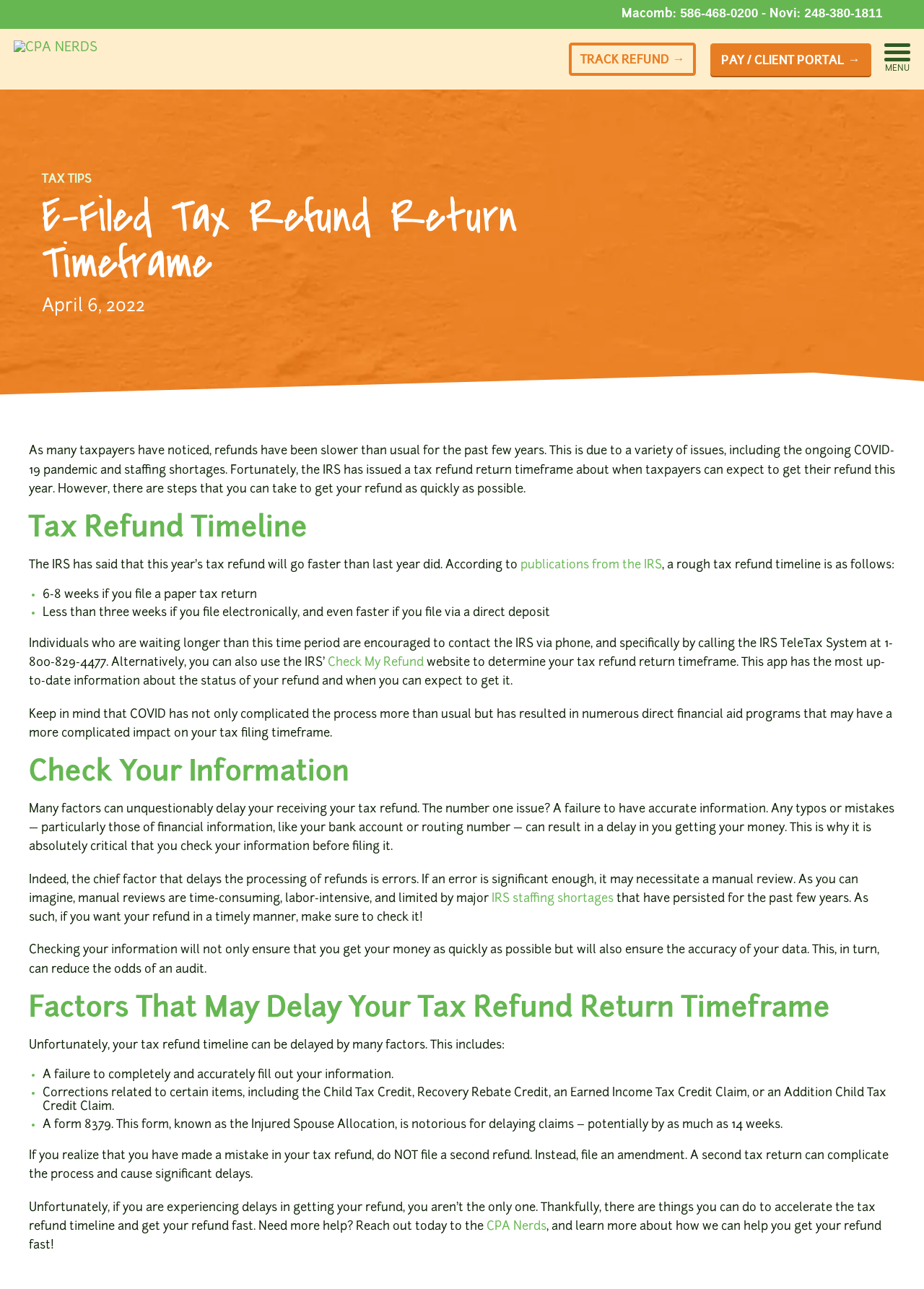Identify the bounding box for the described UI element. Provide the coordinates in (top-left x, top-left y, bottom-right x, bottom-right y) format with values ranging from 0 to 1: Track Refund

[0.616, 0.033, 0.753, 0.059]